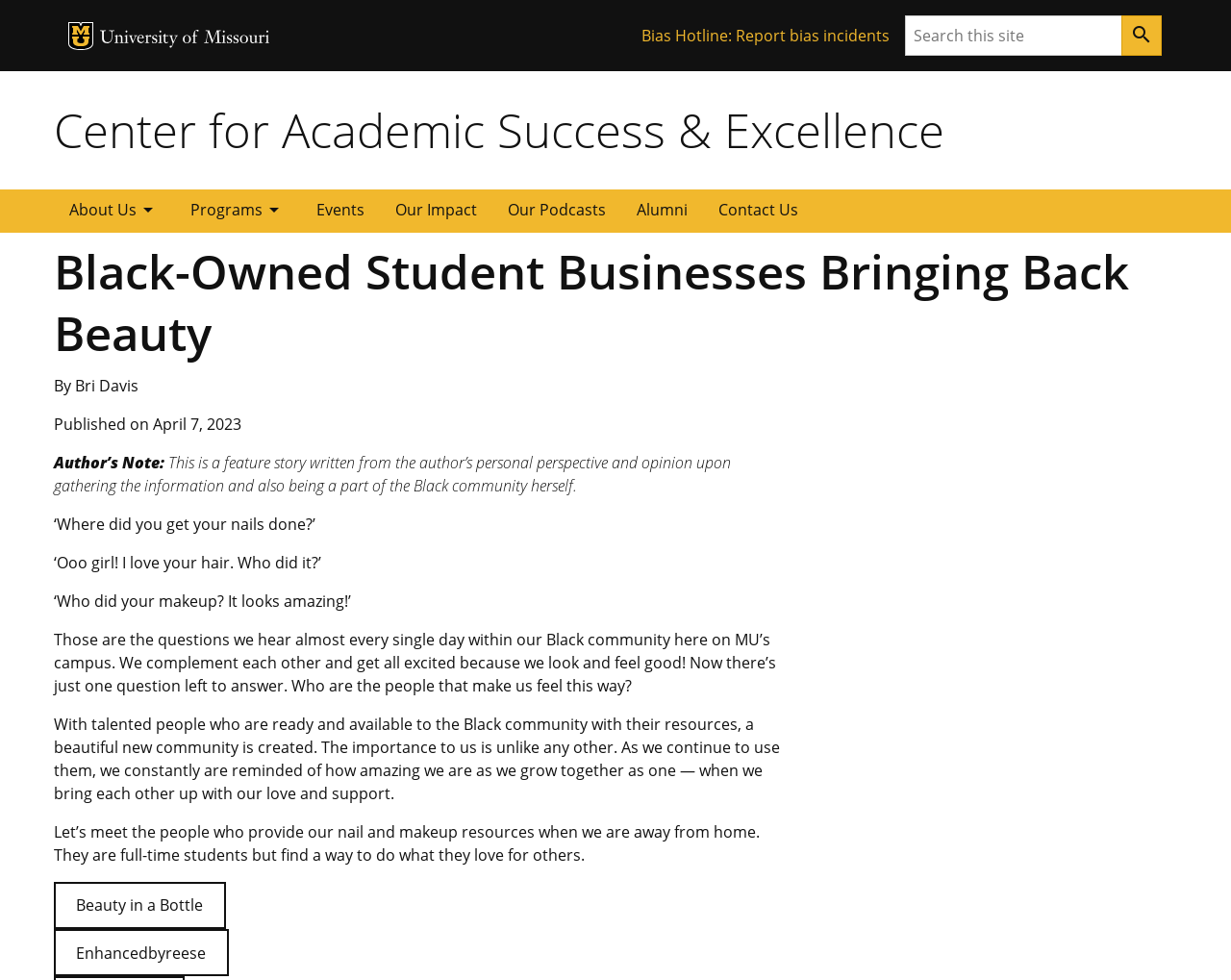Please mark the bounding box coordinates of the area that should be clicked to carry out the instruction: "Visit the Beauty in a Bottle link".

[0.044, 0.9, 0.183, 0.948]